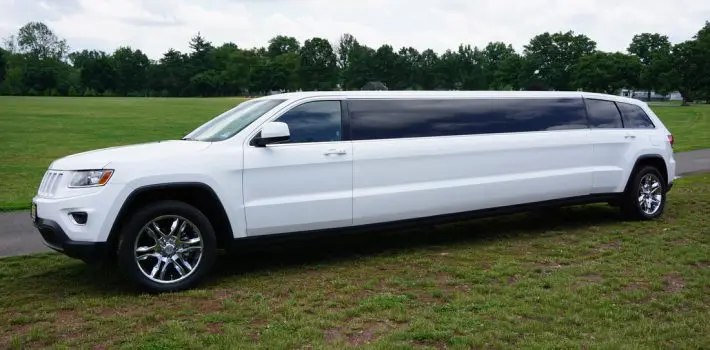Look at the image and write a detailed answer to the question: 
What type of wheels does the limousine have?

The caption highlights the shiny chrome wheels as a feature that adds sophistication to the limousine's design, implying that the wheels are made of chrome.